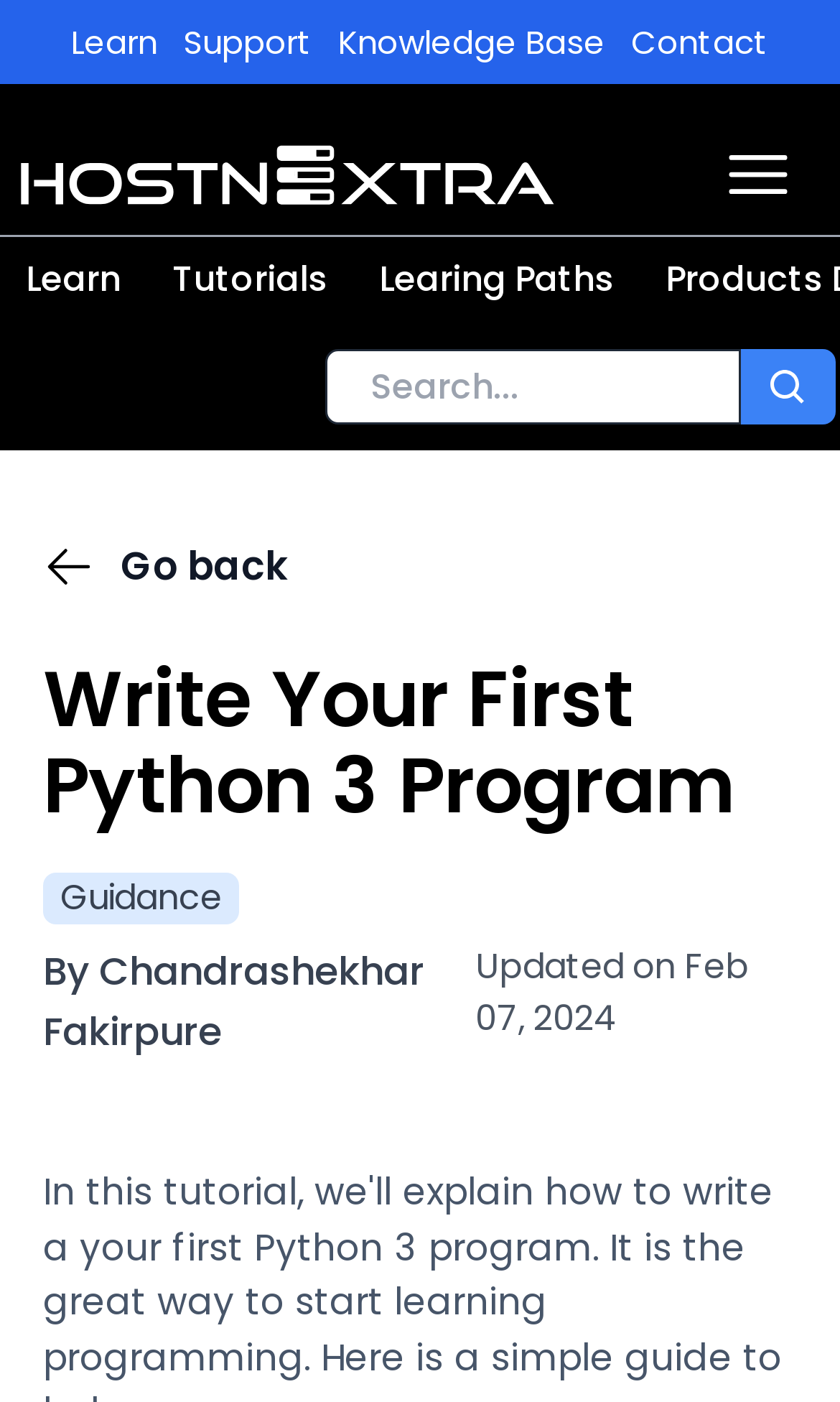When was the tutorial last updated?
Provide an in-depth answer to the question, covering all aspects.

I found a heading that mentions the update date, 'Updated on Feb 07, 2024', which indicates when the tutorial was last updated.